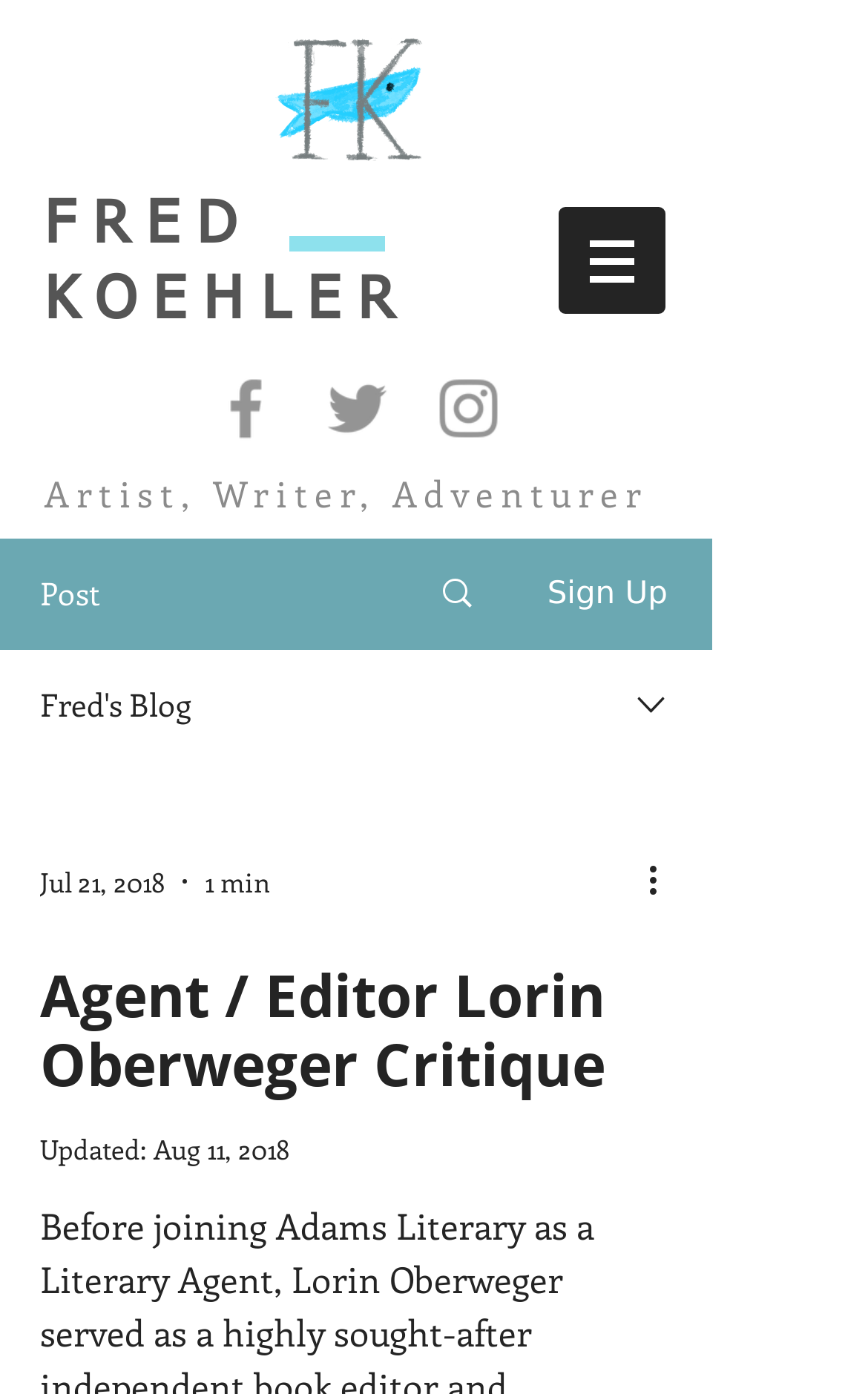Identify the bounding box coordinates of the part that should be clicked to carry out this instruction: "Sign up".

[0.63, 0.413, 0.769, 0.438]